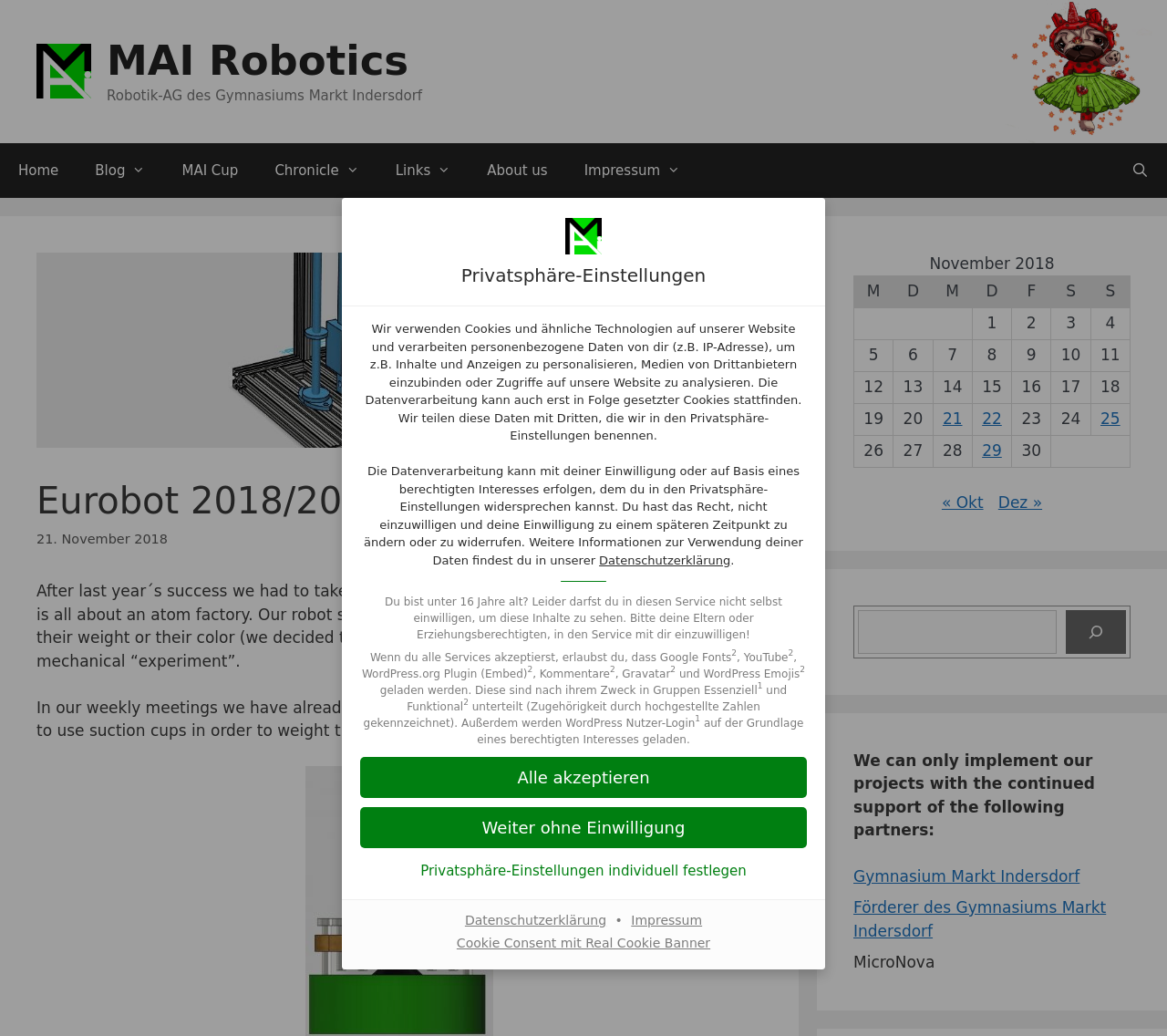Determine the bounding box of the UI component based on this description: "Alle akzeptieren". The bounding box coordinates should be four float values between 0 and 1, i.e., [left, top, right, bottom].

[0.309, 0.731, 0.691, 0.77]